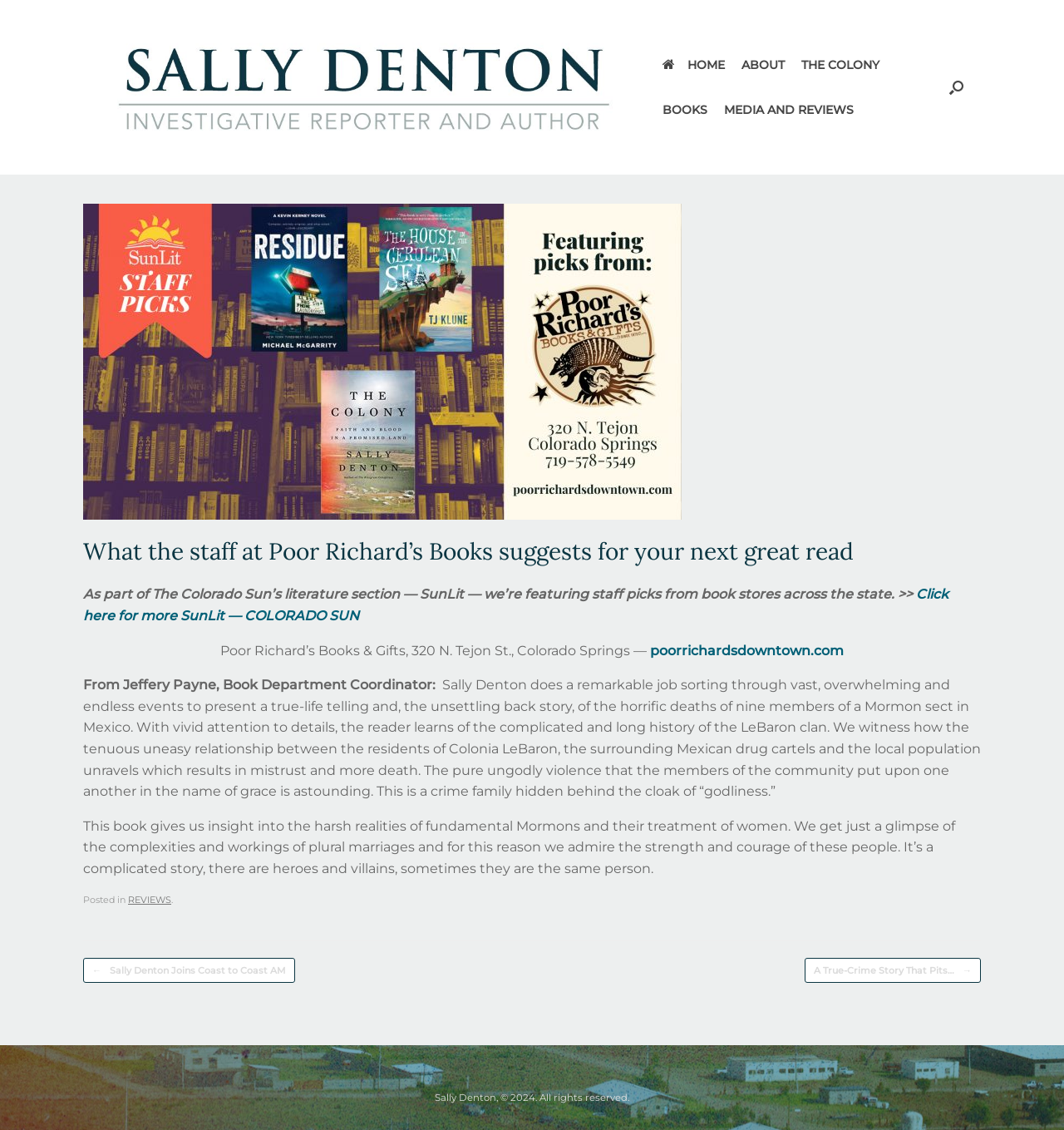Identify the bounding box coordinates for the UI element described as follows: title="Sally Denton". Use the format (top-left x, top-left y, bottom-right x, bottom-right y) and ensure all values are floating point numbers between 0 and 1.

[0.078, 0.0, 0.603, 0.154]